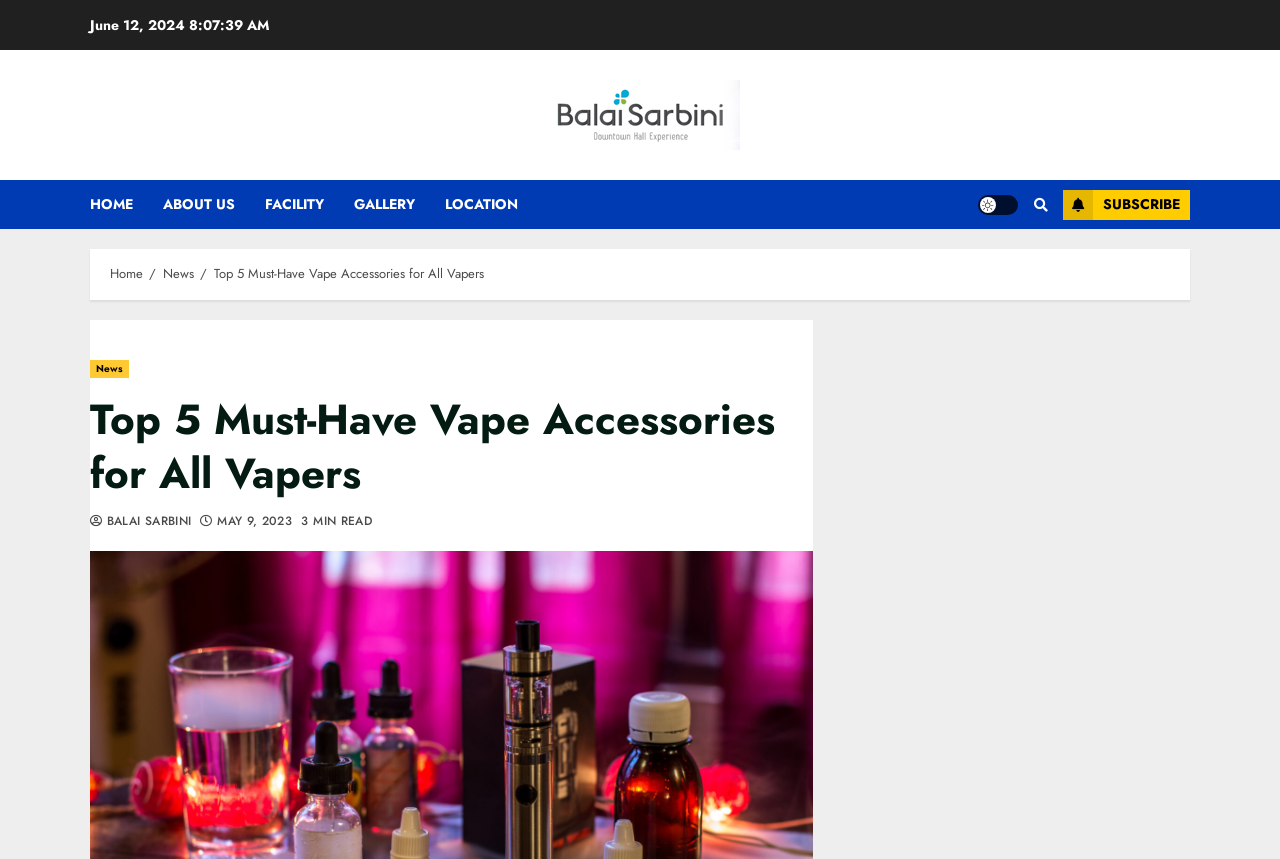Please determine the bounding box coordinates of the area that needs to be clicked to complete this task: 'view gallery'. The coordinates must be four float numbers between 0 and 1, formatted as [left, top, right, bottom].

[0.277, 0.21, 0.348, 0.267]